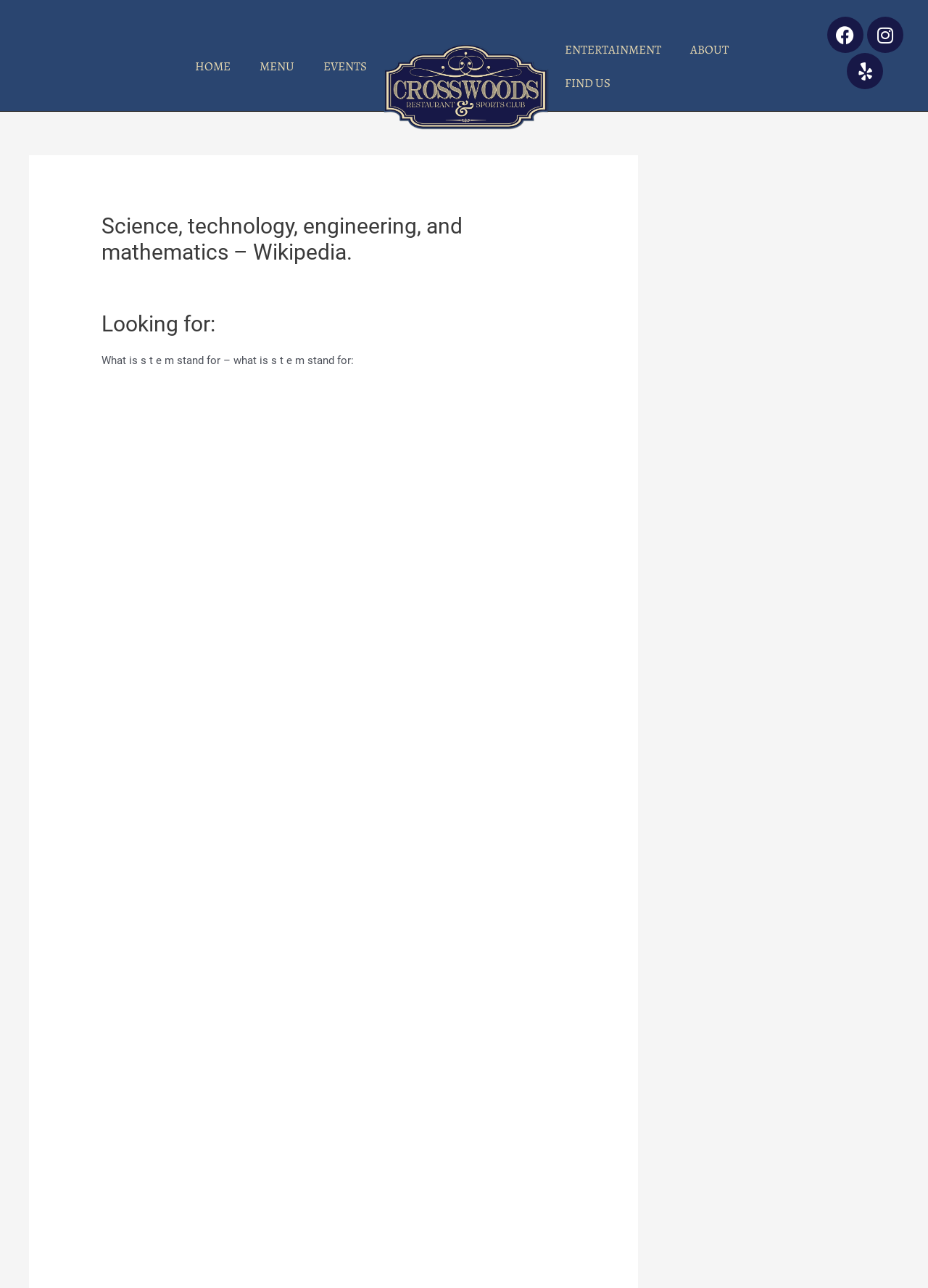Describe all the key features and sections of the webpage thoroughly.

The webpage appears to be a combination of a Wikipedia page about Science, Technology, Engineering, and Mathematics (STEM) and a website for Crosswoods Restaurant & Sports Club. 

At the top of the page, there is a navigation menu with links to "HOME", "MENU", "EVENTS", and more. These links are positioned horizontally across the top of the page. 

Below the navigation menu, there is a header section with a title "Science, technology, engineering, and mathematics – Wikipedia." This title is centered and takes up most of the width of the page. 

Underneath the title, there is a section with a heading "Looking for:" followed by a question "What is s t e m stand for – what is s t e m stand for:". This section also contains a link to "Click here to ENTER". 

On the top right corner of the page, there are social media links to Facebook, Instagram, and Yelp. 

The rest of the page is filled with a series of blank lines, indicated by the "\xa0" static text elements. These blank lines take up most of the page's vertical space.